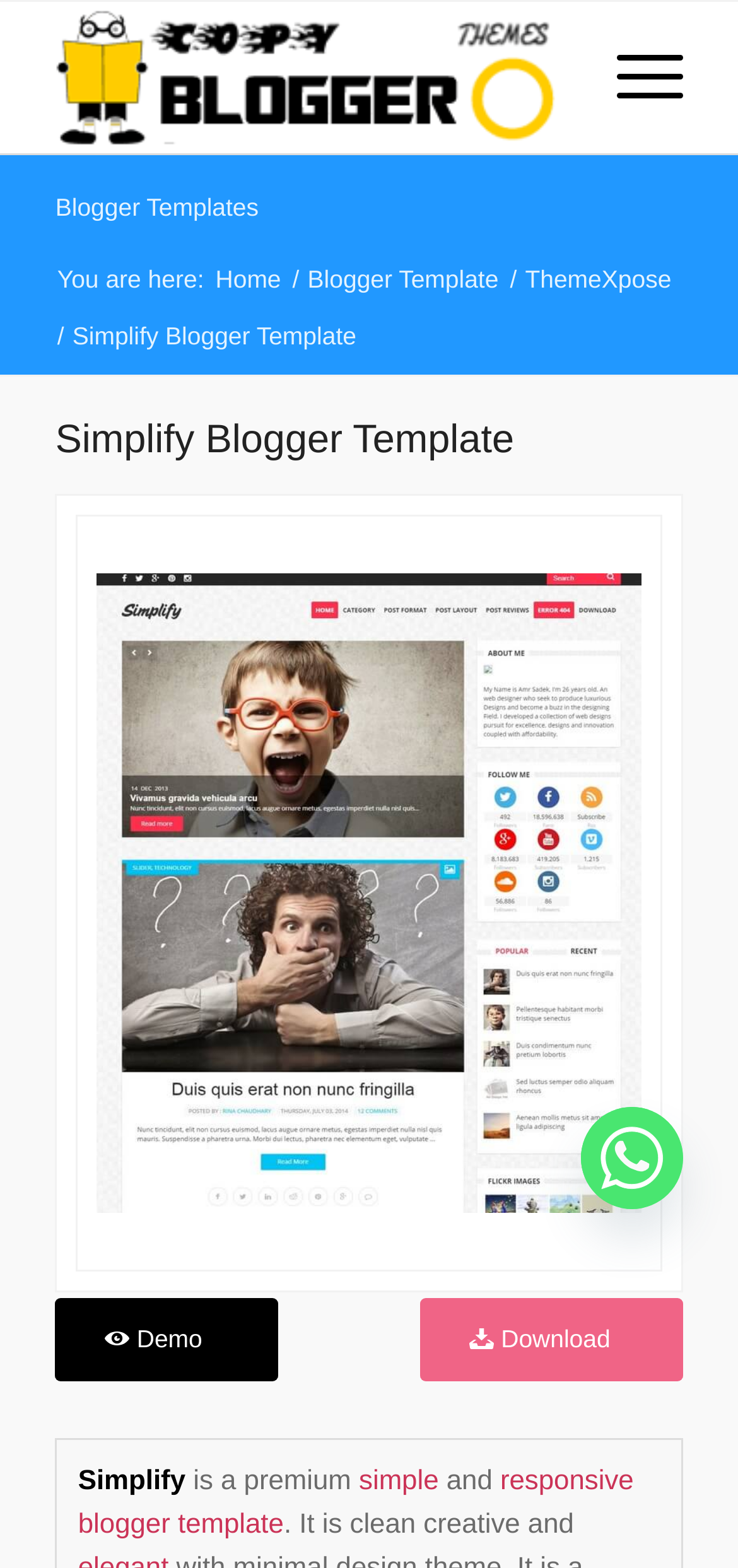Identify the coordinates of the bounding box for the element described below: "responsive blogger template". Return the coordinates as four float numbers between 0 and 1: [left, top, right, bottom].

[0.106, 0.936, 0.859, 0.983]